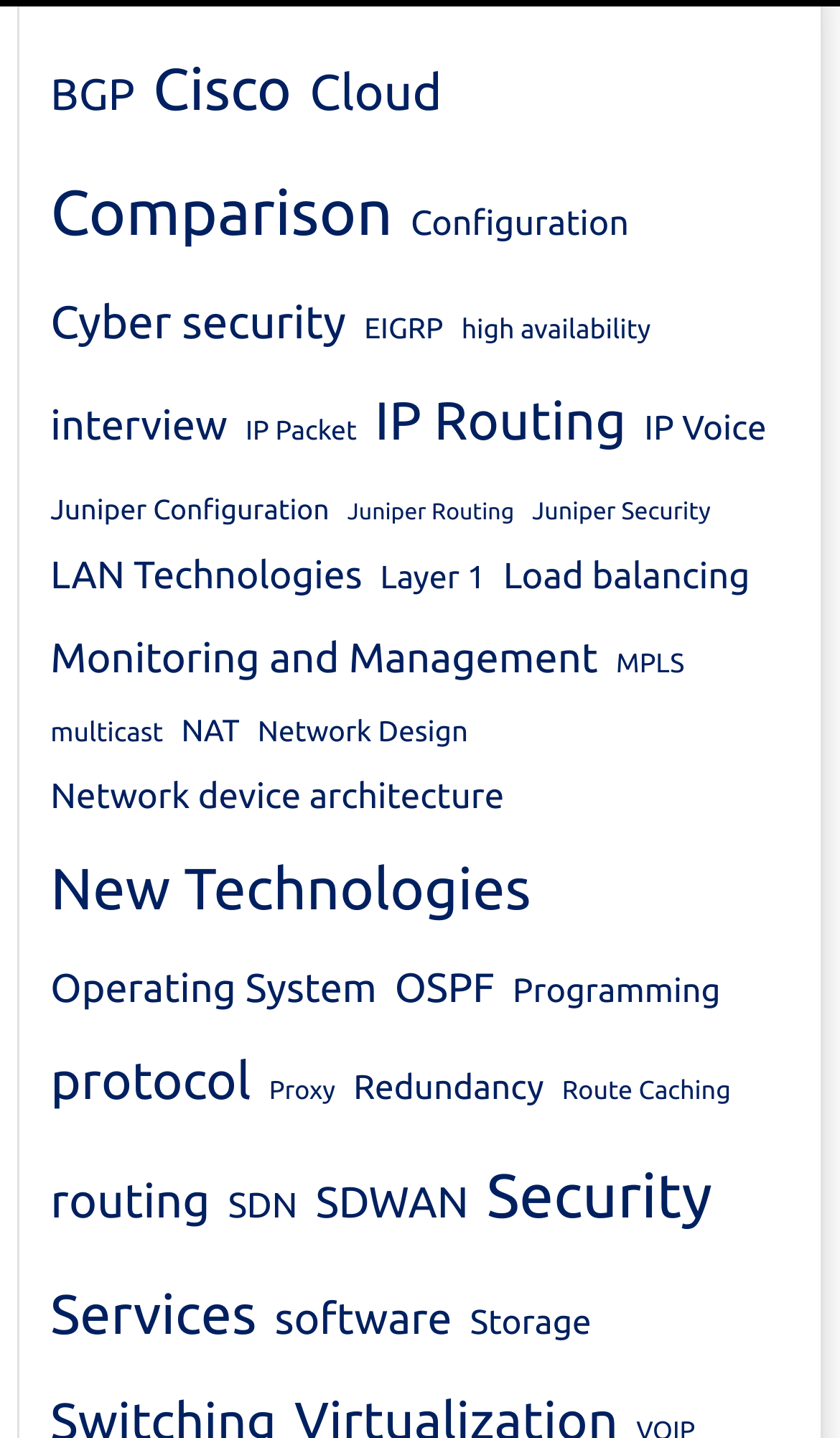What is the category located at the bottom-left corner?
Answer with a single word or phrase by referring to the visual content.

Services